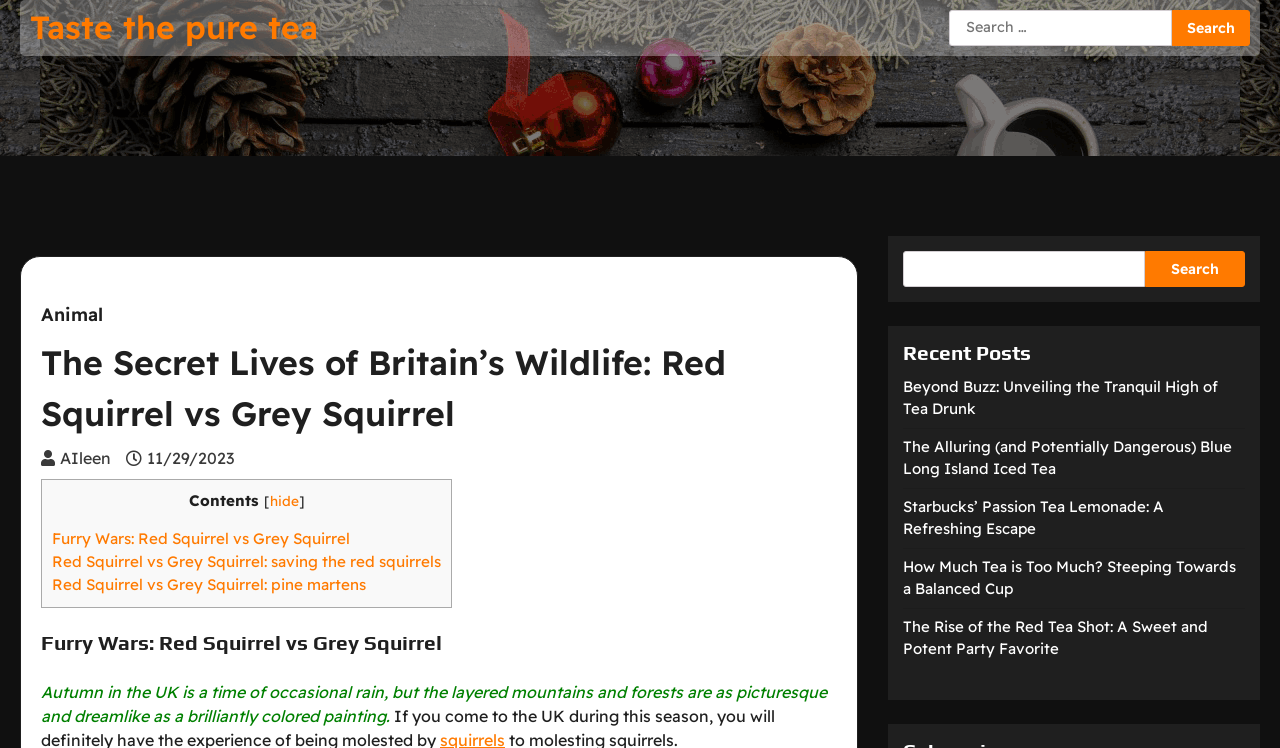Identify the bounding box coordinates for the UI element that matches this description: "Taste the pure tea".

[0.023, 0.01, 0.248, 0.063]